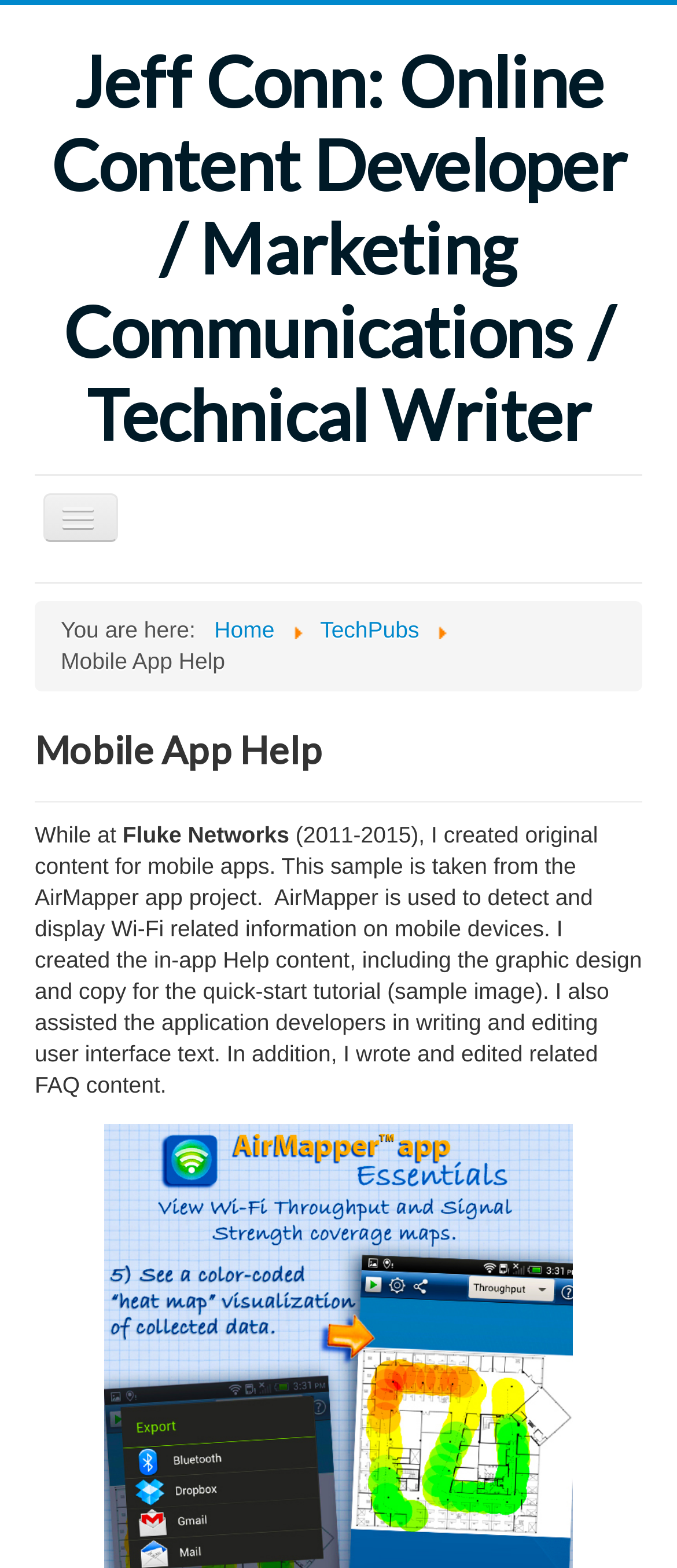Produce a meticulous description of the webpage.

The webpage is a personal portfolio of Jeff Conn, a technical writer, training developer, and marketing communications professional. At the top, there is a large heading that reads "Jeff Conn: Online Content Developer / Marketing Communications / Technical Writer". Below this heading, there is a smaller text that repeats the same information.

On the left side of the page, there is a vertical navigation menu with links to different sections, including "Home", "TechPubs", "Web", "Training", "MarCom", "Library", "Resume", and "Bio". These links are evenly spaced and take up about half of the page's height.

On the right side of the page, there is a section titled "Mobile App Help" with a subheading that reads "You are here: ". Below this, there is a breadcrumb navigation menu with links to "Home" and "TechPubs".

The main content of the page is a description of Jeff Conn's experience at Fluke Networks from 2011 to 2015, where he created original content for mobile apps. The text describes his work on the AirMapper app project, including creating in-app help content, graphic design, and copy for the quick-start tutorial. There is also a sample image mentioned, but it is not visible on the page. Additionally, the text mentions that Jeff assisted in writing and editing user interface text and wrote and edited related FAQ content. There is a link to "mobile app" at the bottom of the text.